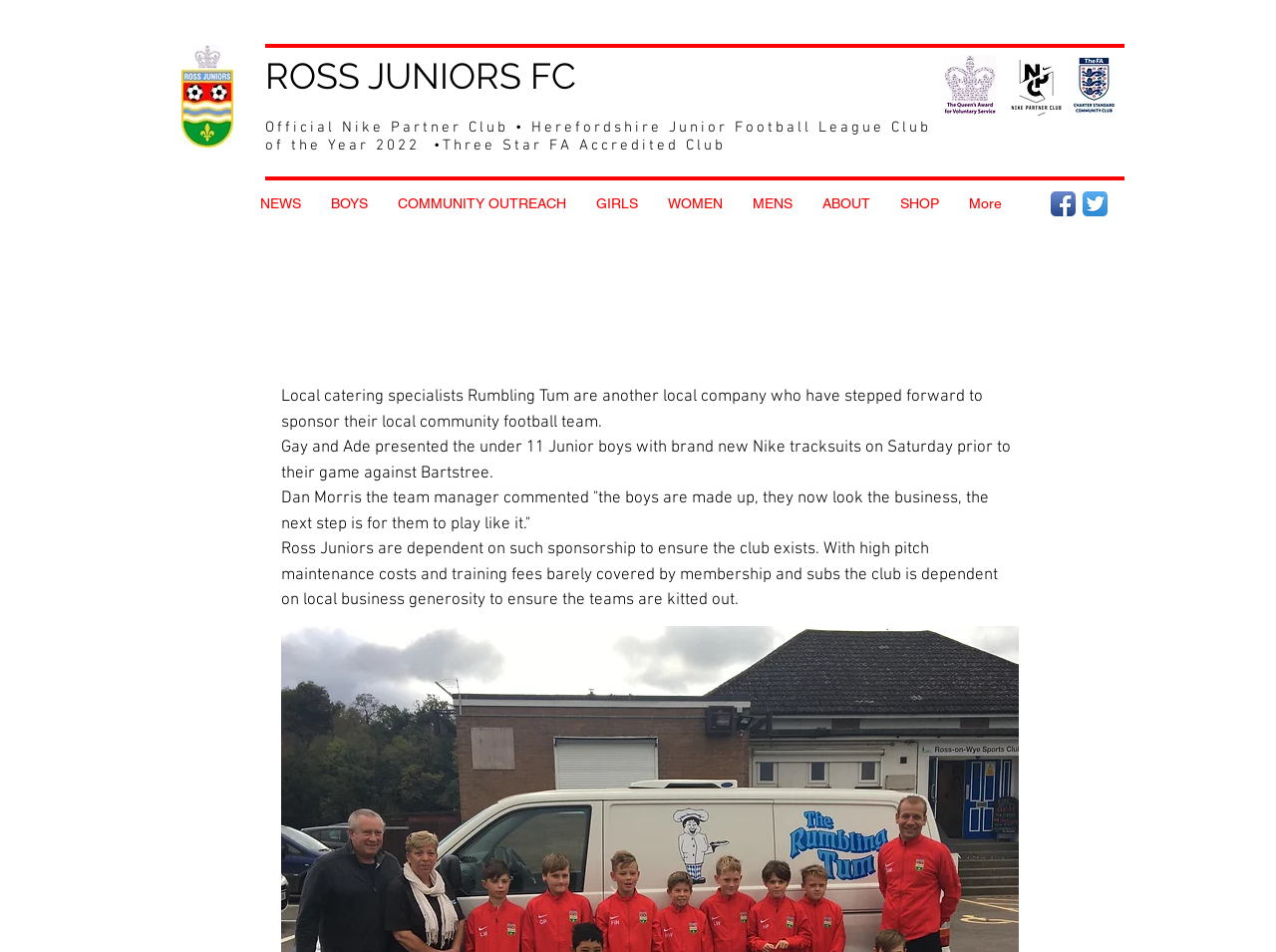Please answer the following query using a single word or phrase: 
What is the purpose of the sponsorship for the football team?

to ensure the club exists